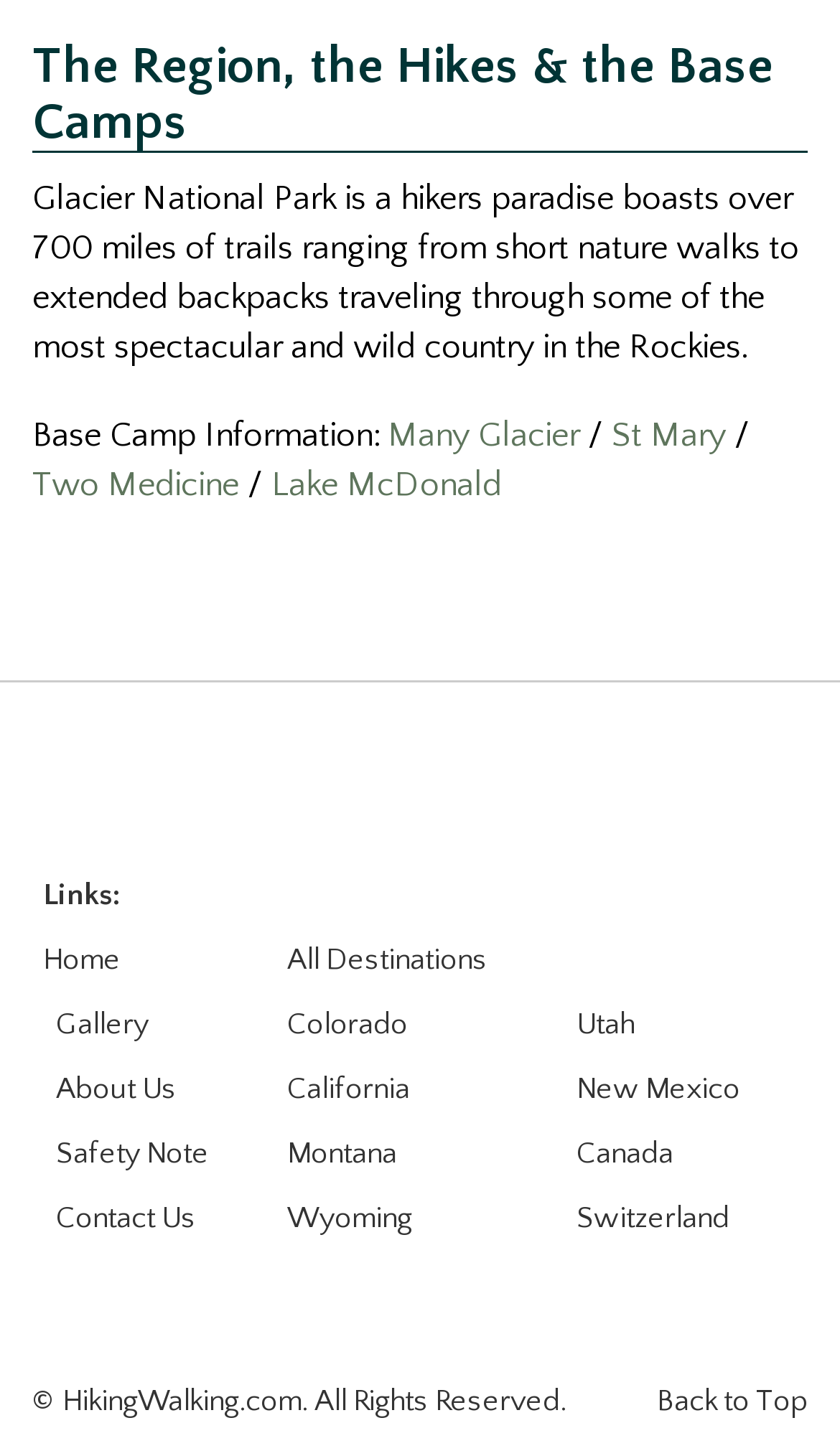Please identify the bounding box coordinates for the region that you need to click to follow this instruction: "View the 'Gallery'".

[0.067, 0.693, 0.177, 0.716]